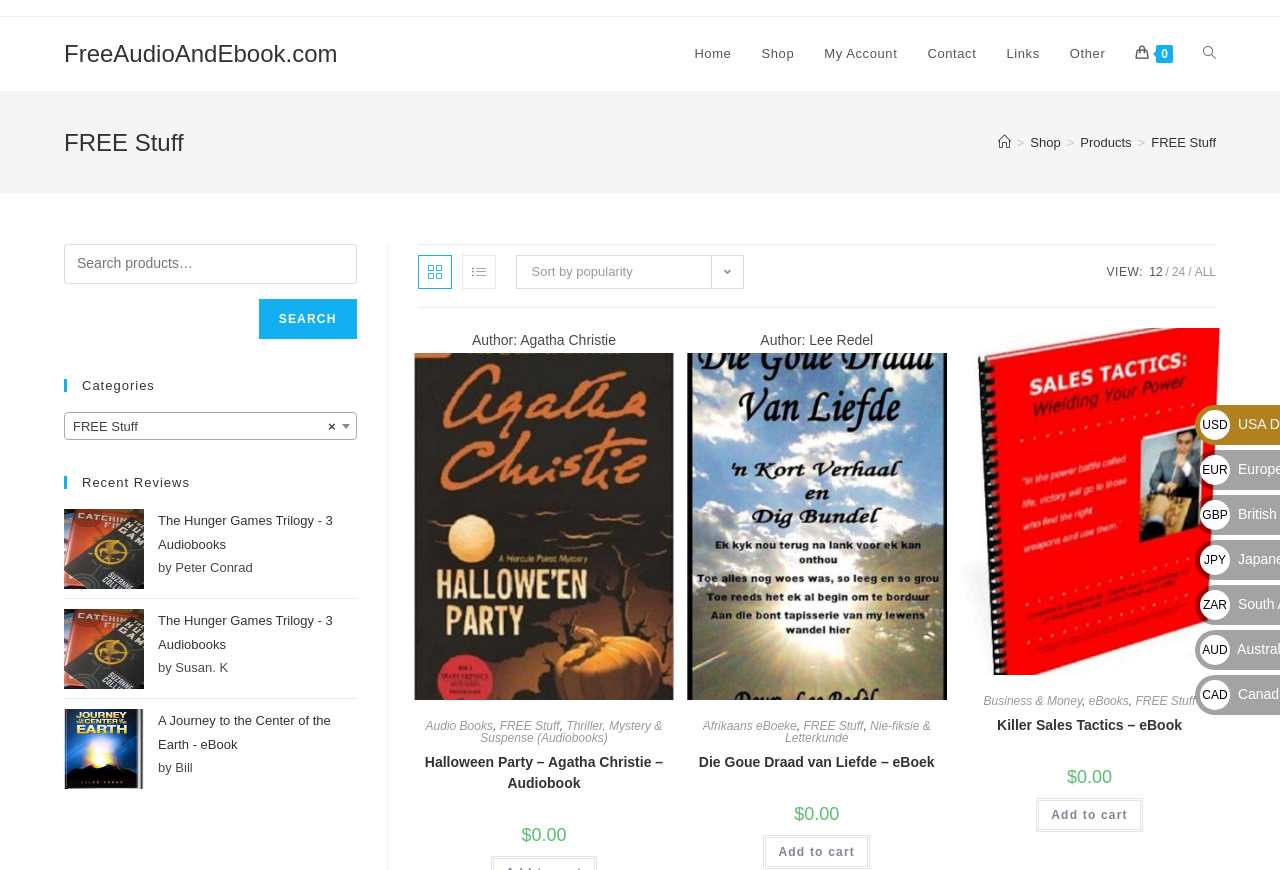What is the author of 'Halloween Party – Agatha Christie – Audiobook'?
We need a detailed and exhaustive answer to the question. Please elaborate.

I found the answer by looking at the element with the text 'Halloween Party – Agatha Christie – Audiobook' and then finding the nearby element with the text 'Author:' and its corresponding value 'Agatha Christie'.